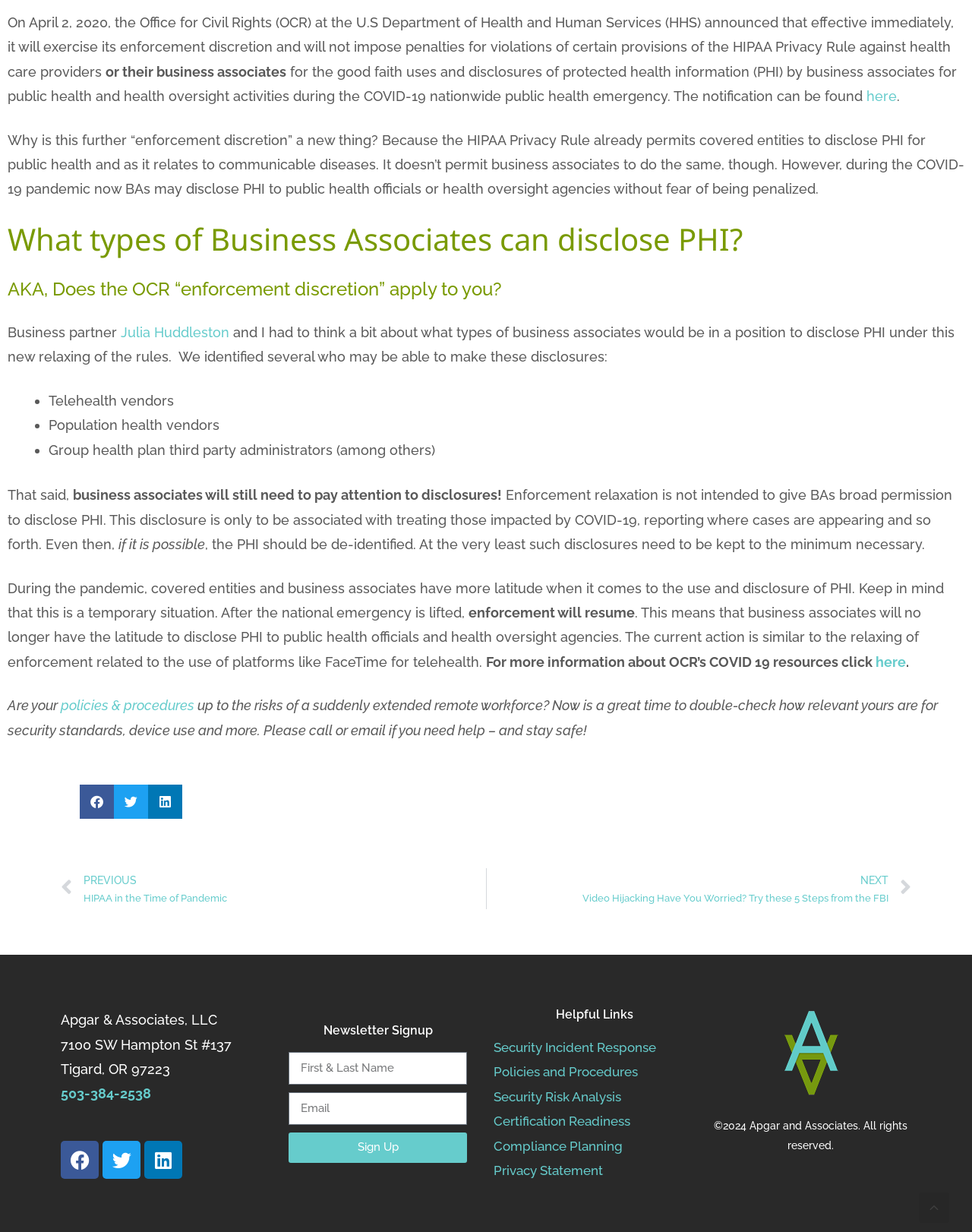Determine the bounding box for the described HTML element: "Policies and Procedures". Ensure the coordinates are four float numbers between 0 and 1 in the format [left, top, right, bottom].

[0.508, 0.861, 0.715, 0.88]